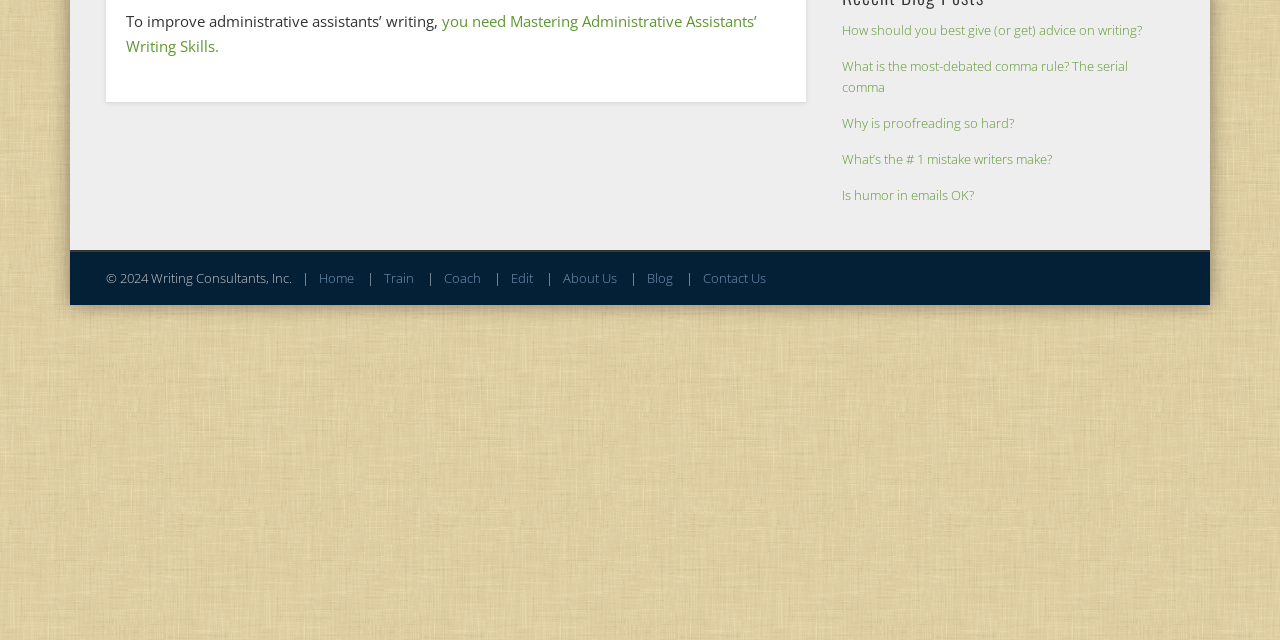Extract the bounding box coordinates for the UI element described by the text: "Home". The coordinates should be in the form of [left, top, right, bottom] with values between 0 and 1.

[0.25, 0.42, 0.277, 0.449]